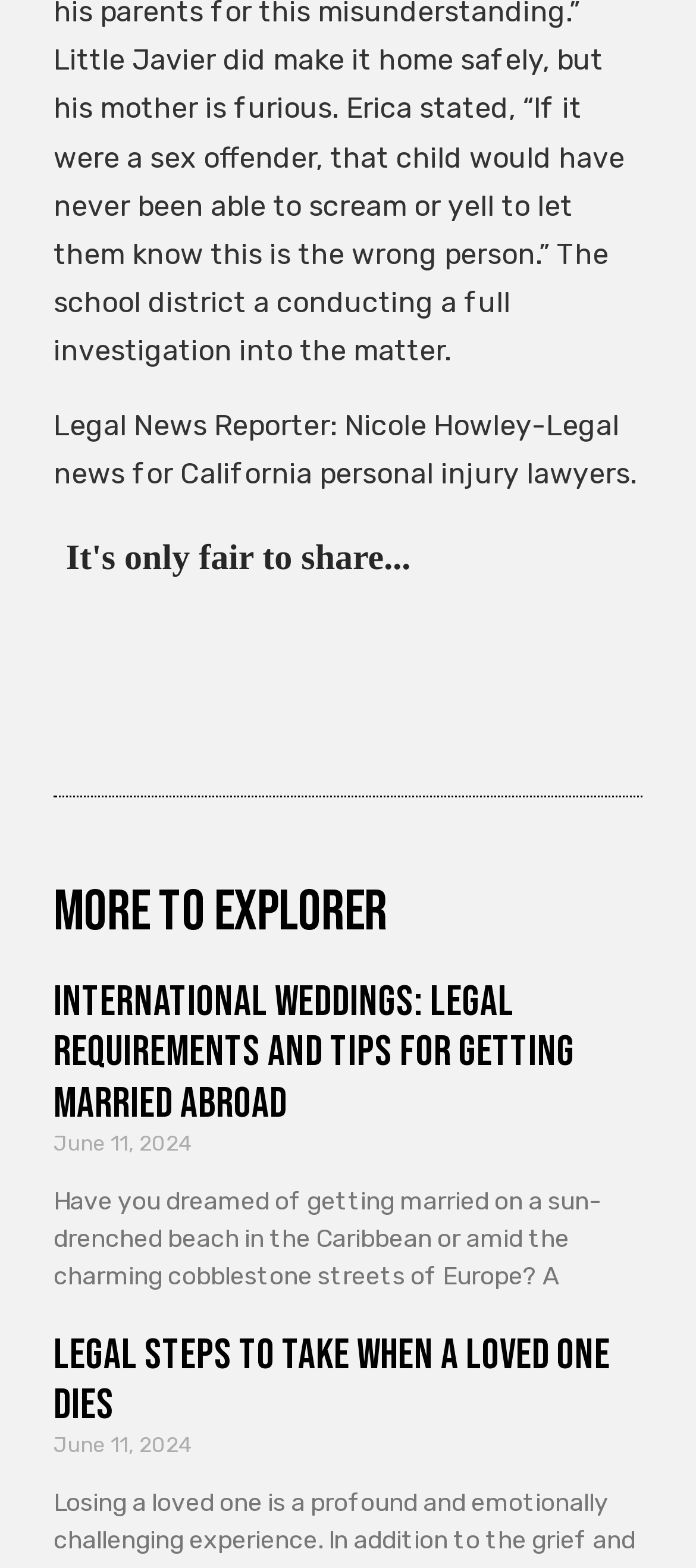Locate the bounding box coordinates of the item that should be clicked to fulfill the instruction: "Read article about Legal Steps to Take When a Loved One Dies".

[0.077, 0.847, 0.877, 0.913]